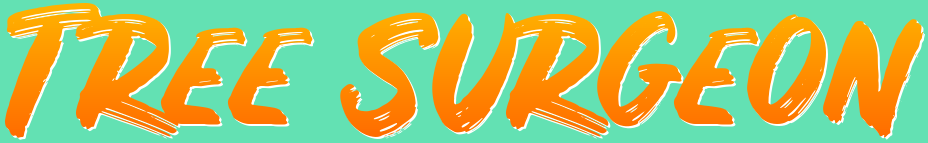Provide an in-depth description of all elements within the image.

The image prominently features the phrase "TREE SURGEON" rendered in large, bold, brush-style lettering. The text is presented in a vibrant orange color against a light turquoise background, creating a striking and eye-catching contrast. This design effectively conveys the importance and expertise of tree surgeons, suggesting professionalism and a dynamic approach to tree care services. The playful font adds a contemporary feel, making it inviting and engaging for potential clients seeking tree surgery services in Stevenage.